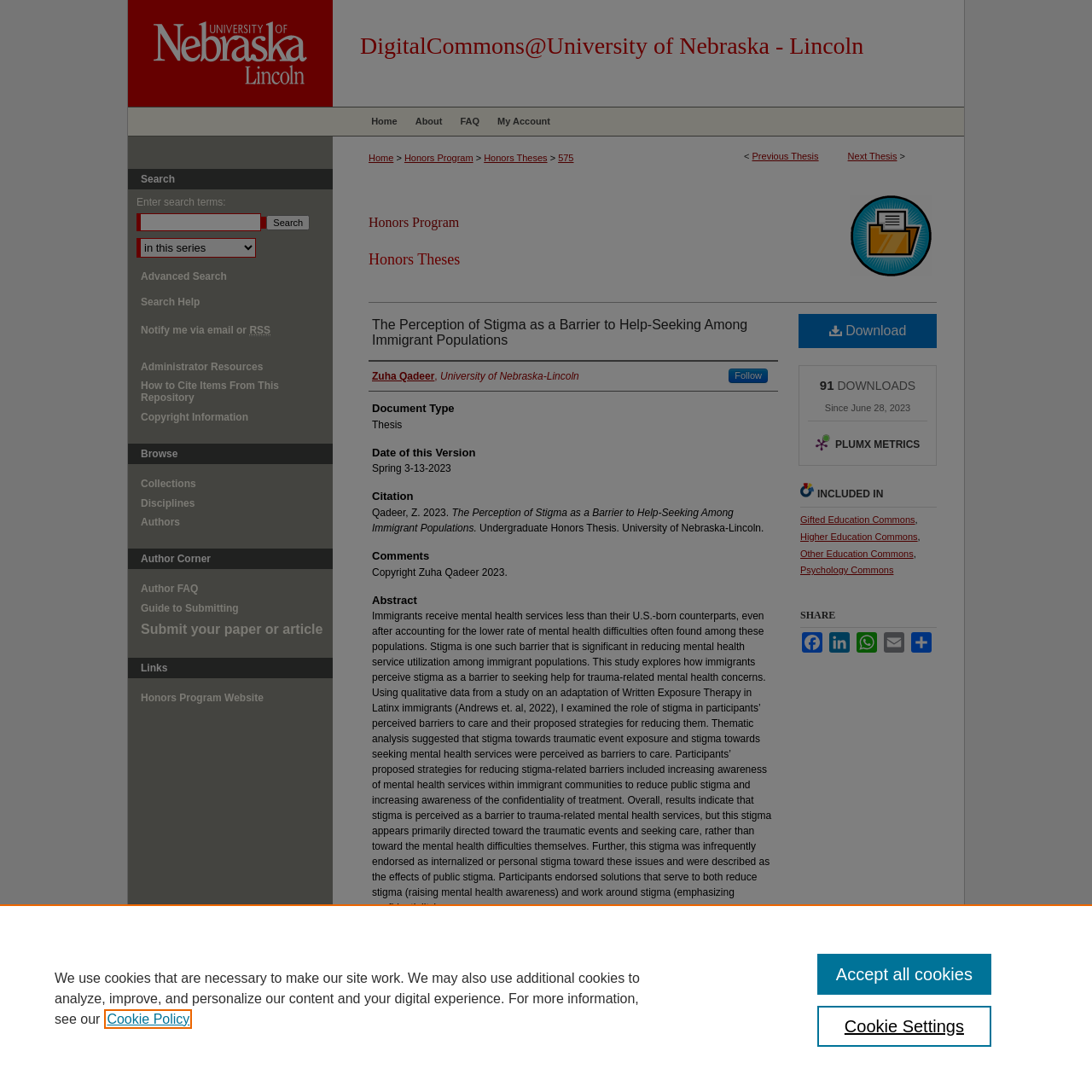Determine the bounding box coordinates of the section I need to click to execute the following instruction: "View the 'Honors Program' page". Provide the coordinates as four float numbers between 0 and 1, i.e., [left, top, right, bottom].

[0.338, 0.197, 0.42, 0.21]